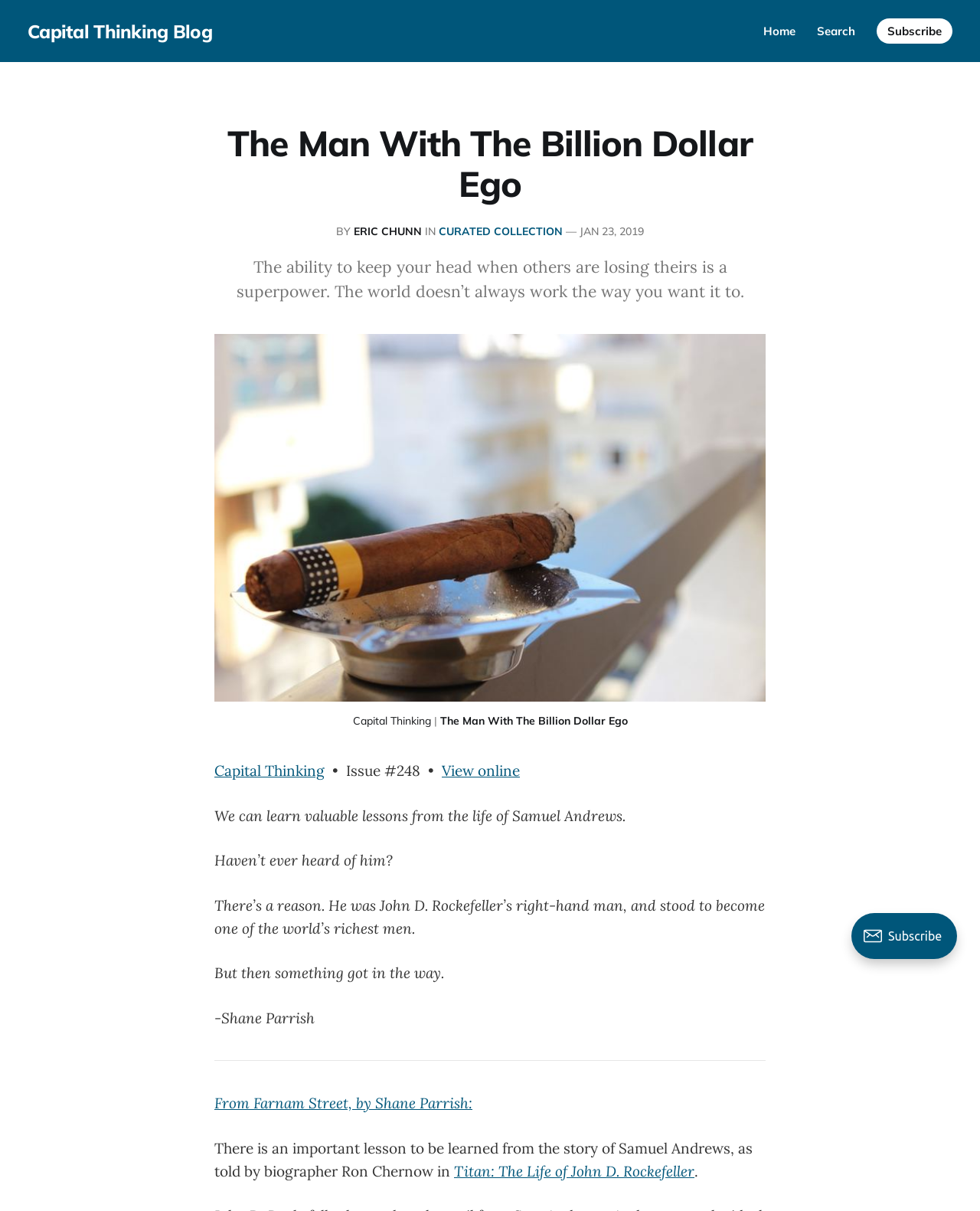What is the name of the blog?
Look at the image and answer with only one word or phrase.

Capital Thinking Blog